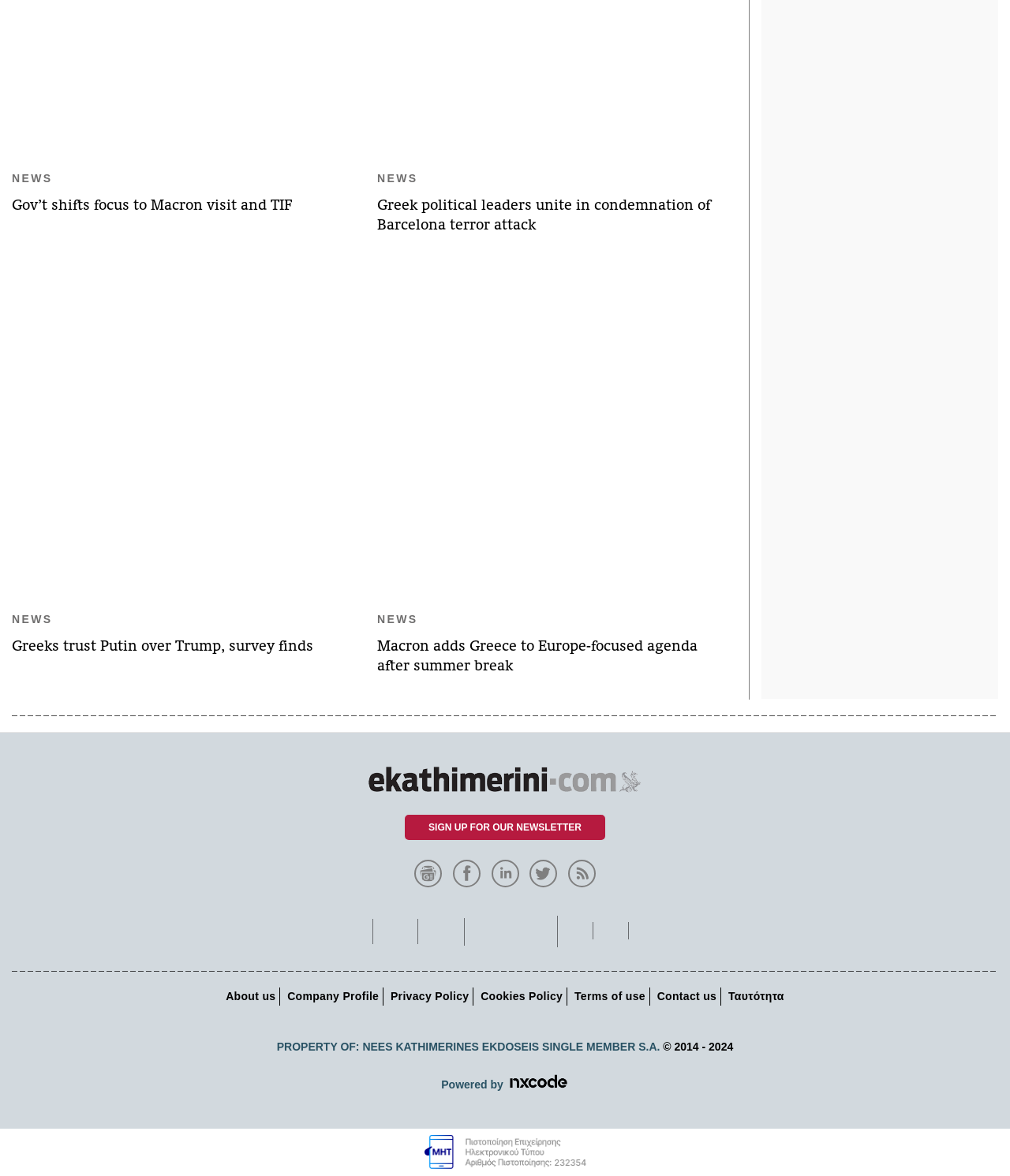Identify the bounding box coordinates for the UI element described as follows: About. Use the format (top-left x, top-left y, bottom-right x, bottom-right y) and ensure all values are floating point numbers between 0 and 1.

None